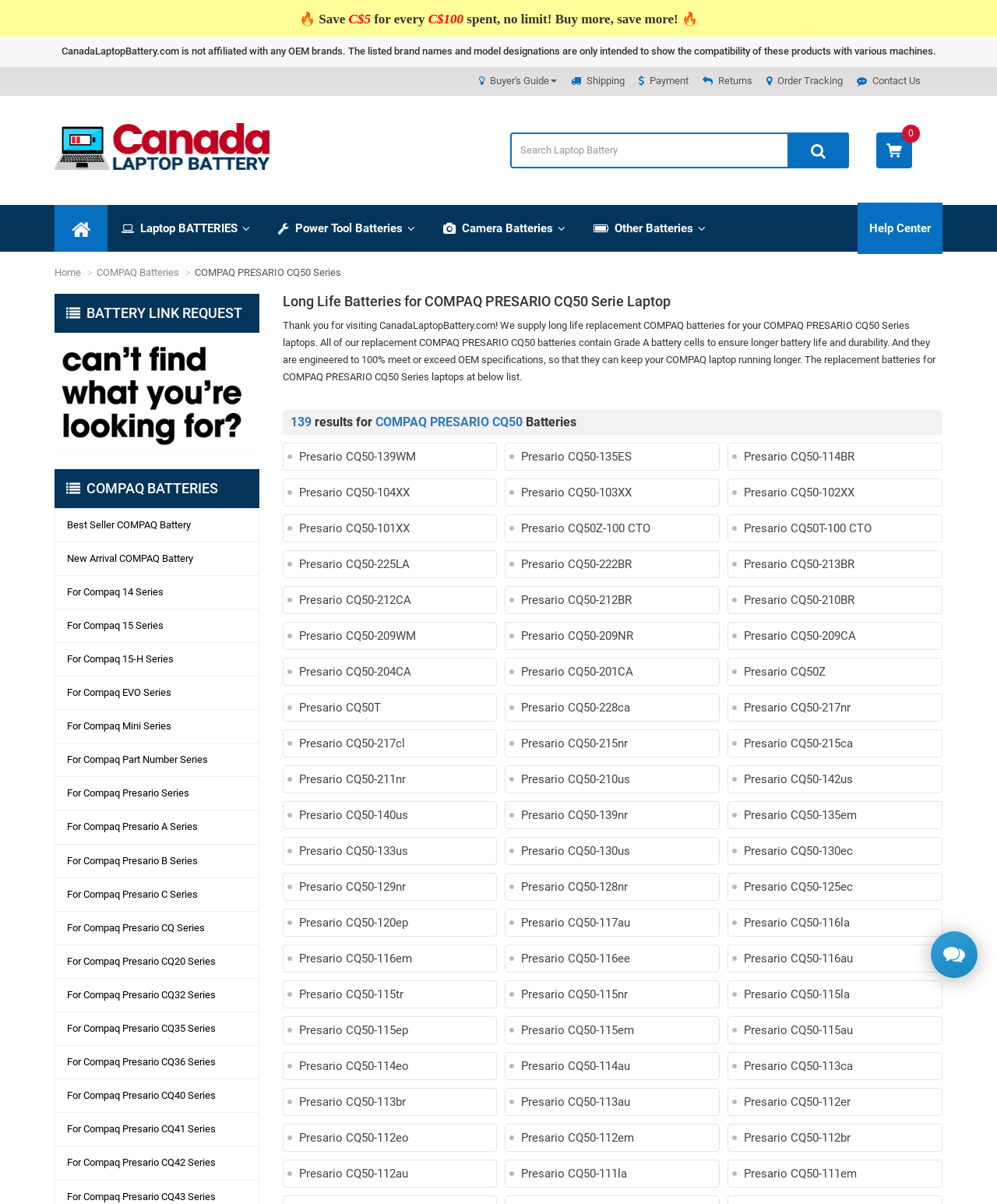Provide an in-depth description of the elements and layout of the webpage.

This webpage is about COMPAQ PRESARIO CQ50 Series laptop batteries. At the top, there is a promotional message "Save C$5 for every C$100 spent, no limit! Buy more, save more!" with a fire icon. Below this message, there is a disclaimer stating that the website is not affiliated with any OEM brands.

On the top-right corner, there are several links, including "Contact Us", "Order Tracking", "Returns", "Payment", "Shipping", and "Buyer's Guide". Next to these links, there is a search bar with a button and a "0" button beside it.

Below the search bar, there are several links to different categories, including "Laptop Batteries", "Power Tool Batteries", "Camera Batteries", and "Other Batteries". On the left side, there are links to "Home" and "COMPAQ Batteries".

The main content of the webpage is an article about long life replacement COMPAQ batteries for COMPAQ PRESARIO CQ50 Series laptops. The article explains that the replacement batteries contain Grade A battery cells to ensure longer battery life and durability. Below the article, there is a list of 139 results for COMPAQ PRESARIO CQ50 Series laptop batteries, with each result being a link to a specific battery model.

On the bottom-right corner, there is a link to the "Help Center". Overall, the webpage is focused on providing information and sales of COMPAQ PRESARIO CQ50 Series laptop batteries.